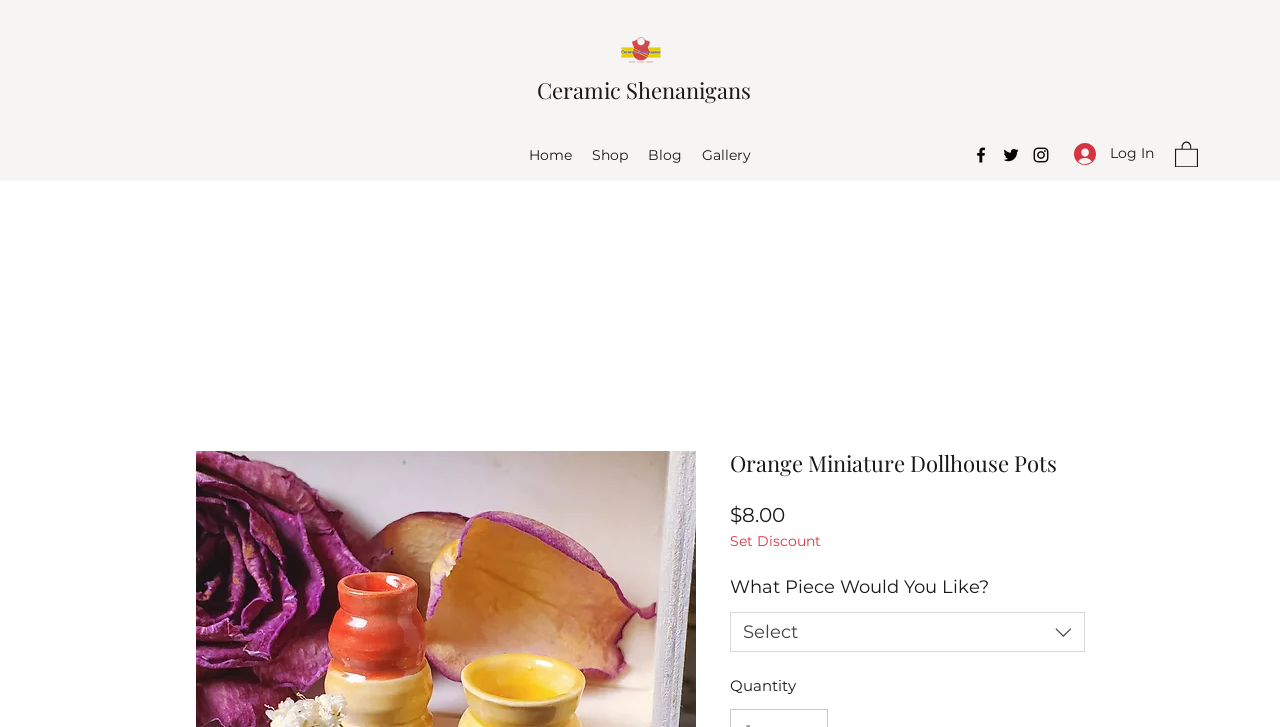Extract the bounding box coordinates for the UI element described by the text: "Ceramic Shenanigans". The coordinates should be in the form of [left, top, right, bottom] with values between 0 and 1.

[0.419, 0.103, 0.586, 0.144]